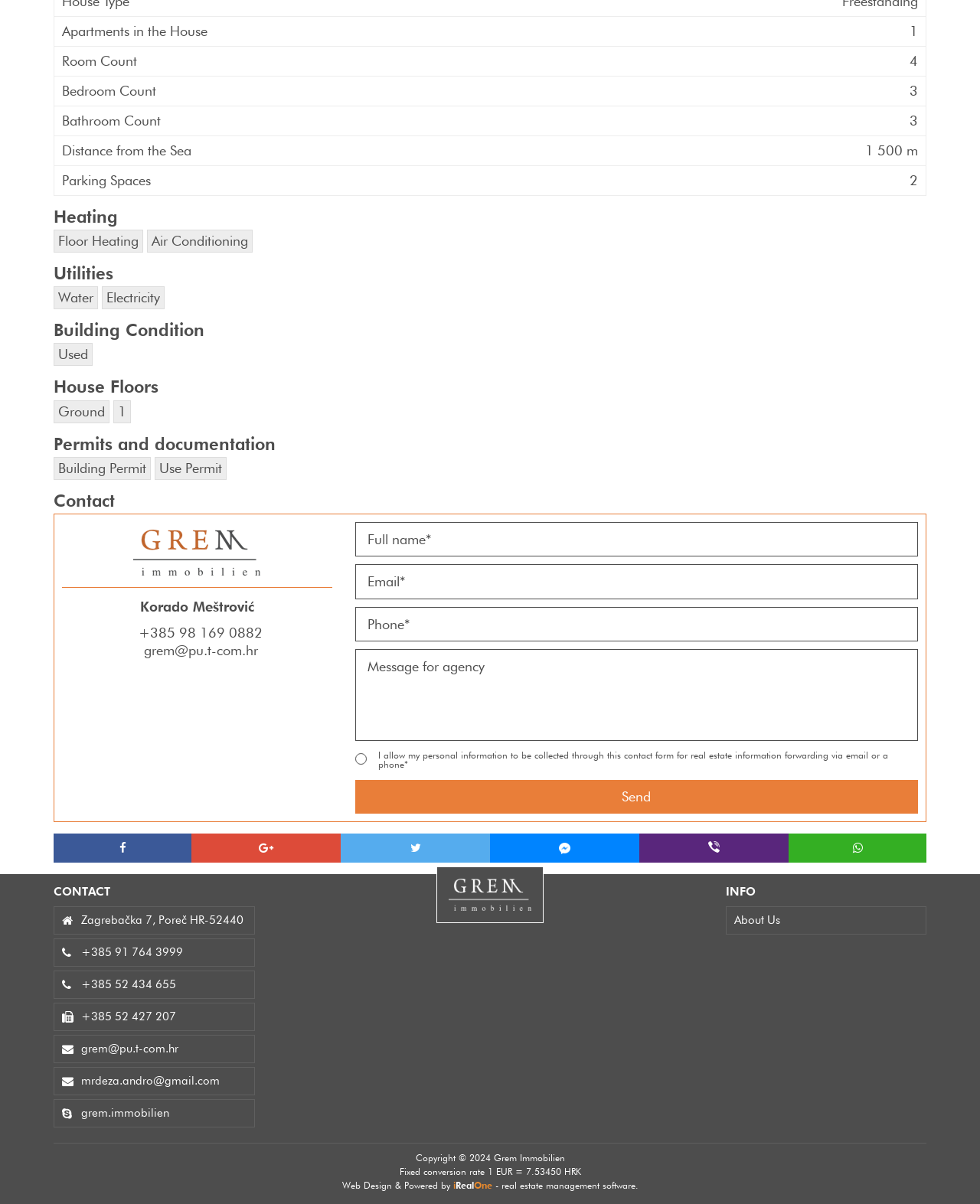Find the bounding box coordinates of the clickable area required to complete the following action: "Click the 'Messenger' link".

[0.5, 0.692, 0.652, 0.717]